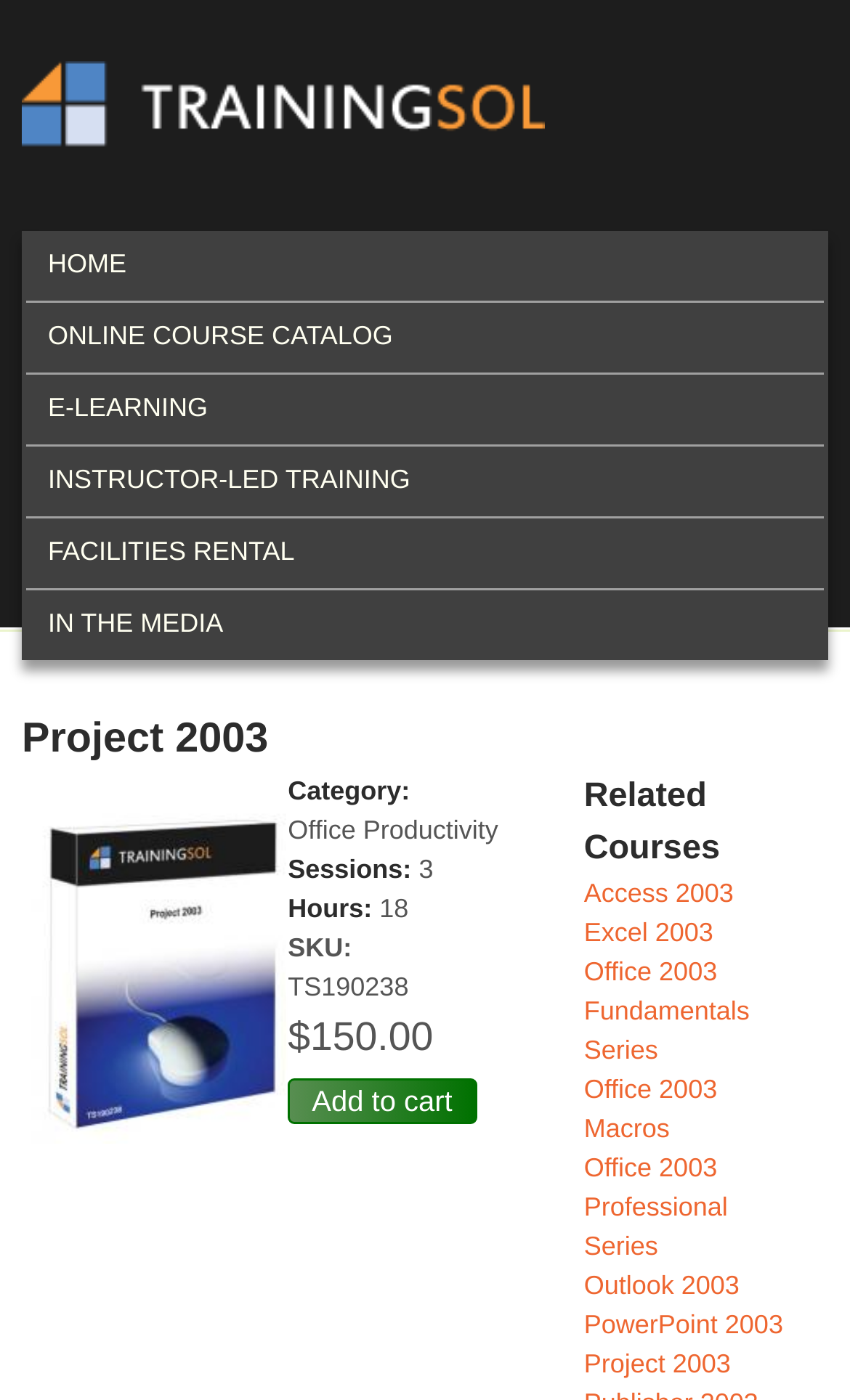Provide a one-word or one-phrase answer to the question:
How many related courses are listed?

6